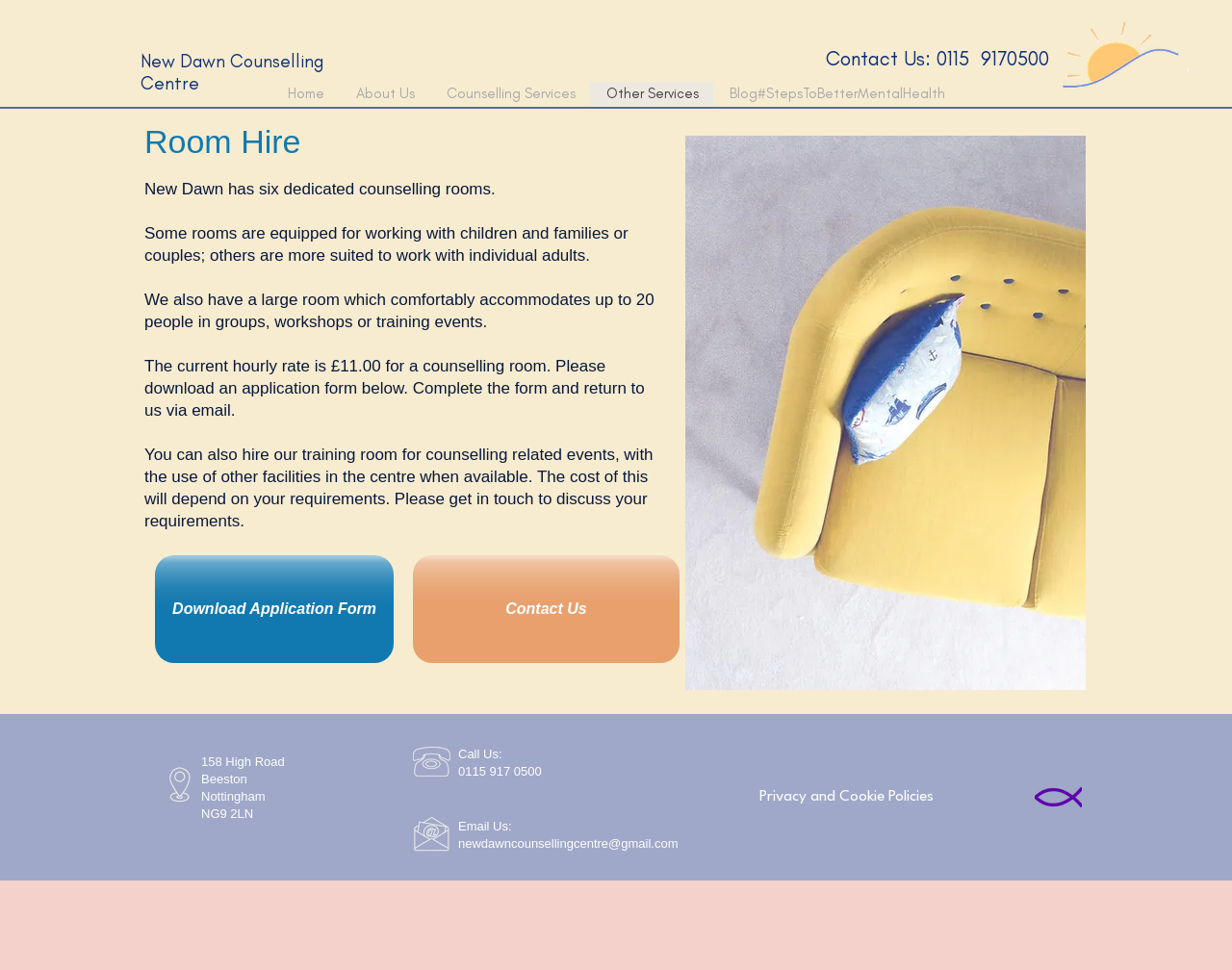Can you pinpoint the bounding box coordinates for the clickable element required for this instruction: "View the Blog"? The coordinates should be four float numbers between 0 and 1, i.e., [left, top, right, bottom].

[0.579, 0.084, 0.779, 0.109]